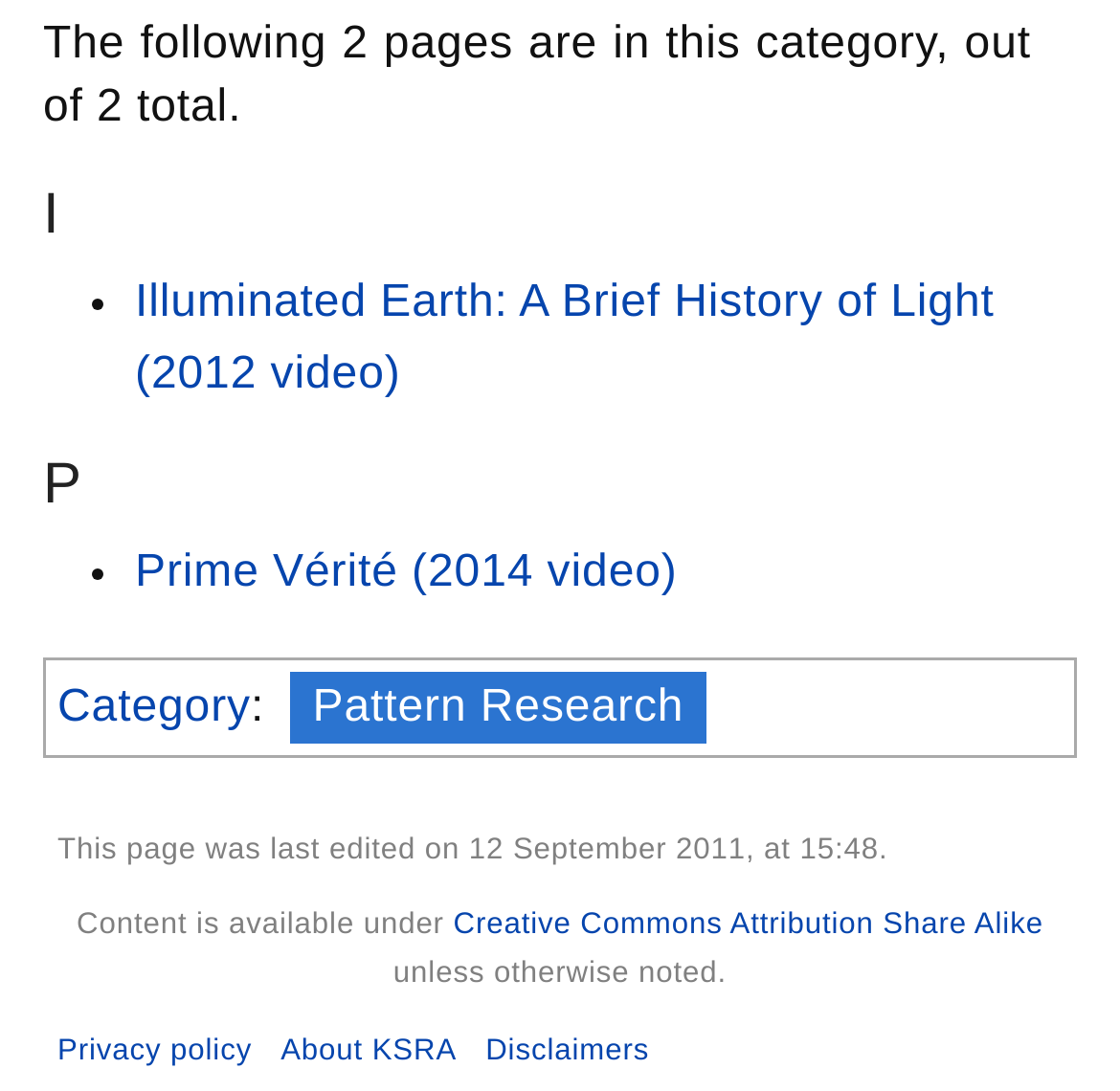Please specify the bounding box coordinates of the region to click in order to perform the following instruction: "visit the 'Category' page".

[0.051, 0.625, 0.224, 0.67]